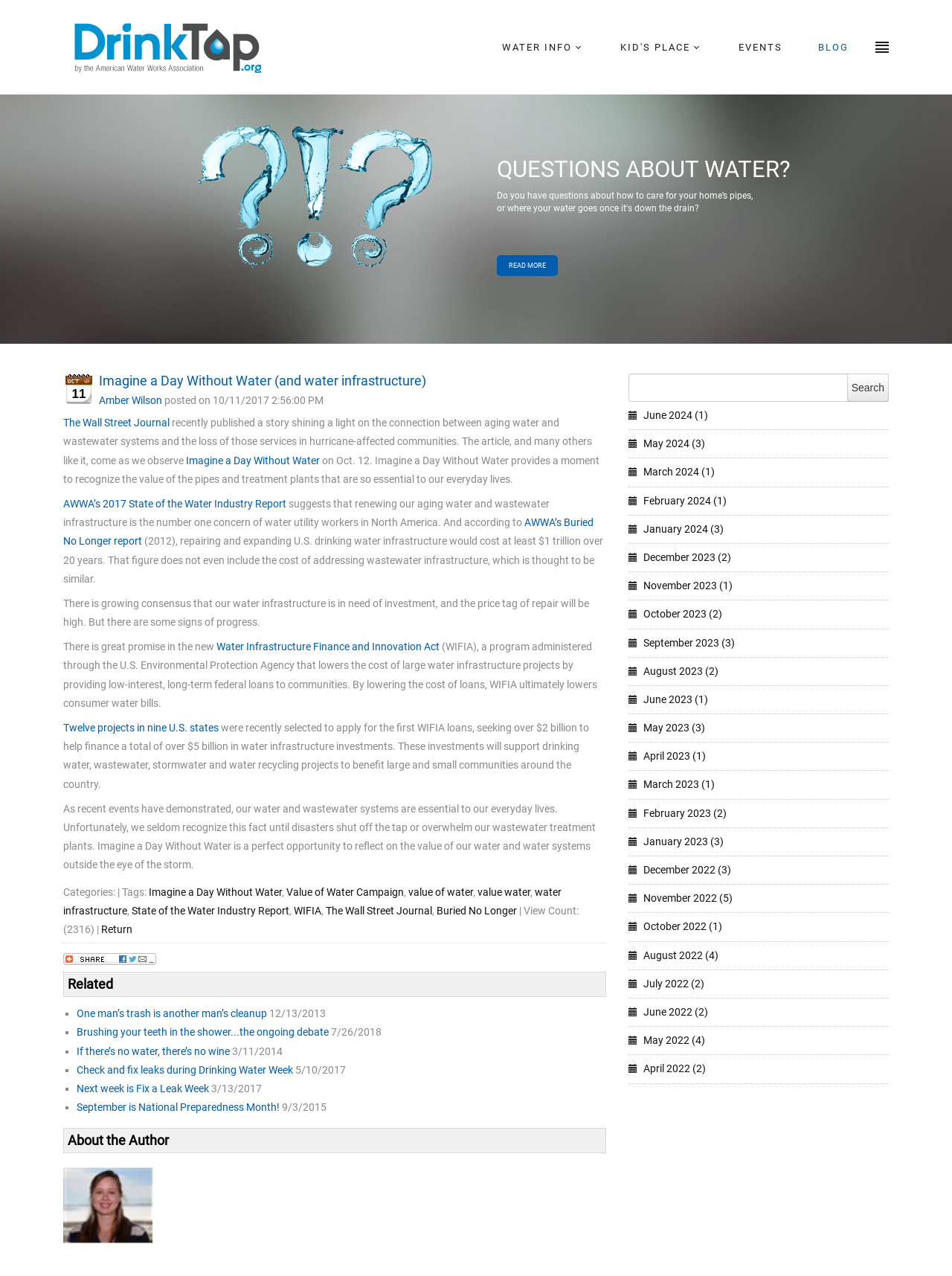Using a single word or phrase, answer the following question: 
What is the estimated cost of repairing and expanding U.S. drinking water infrastructure?

At least $1 trillion over 20 years